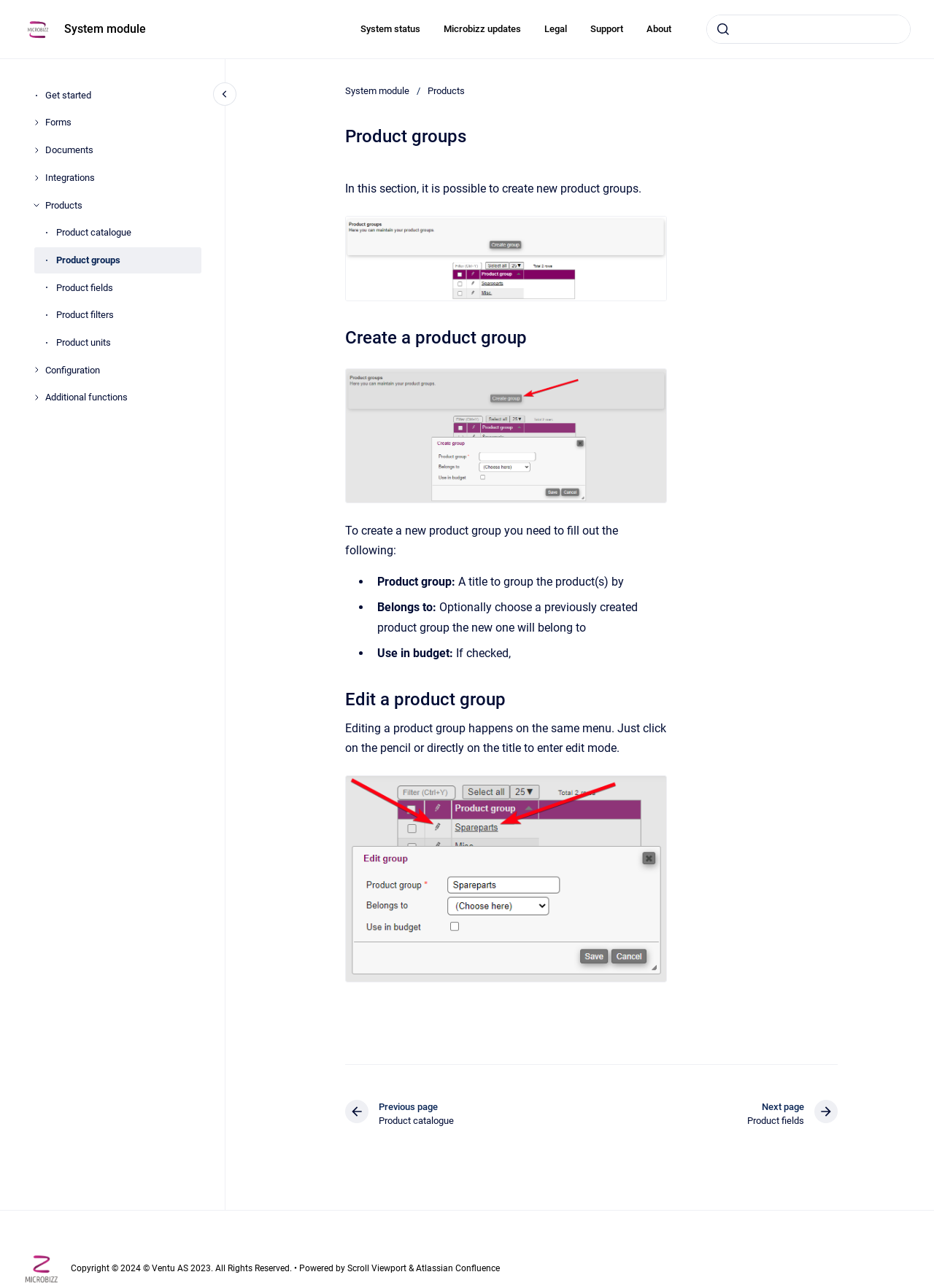Identify the bounding box coordinates of the specific part of the webpage to click to complete this instruction: "Go to product catalogue".

[0.37, 0.854, 0.486, 0.876]